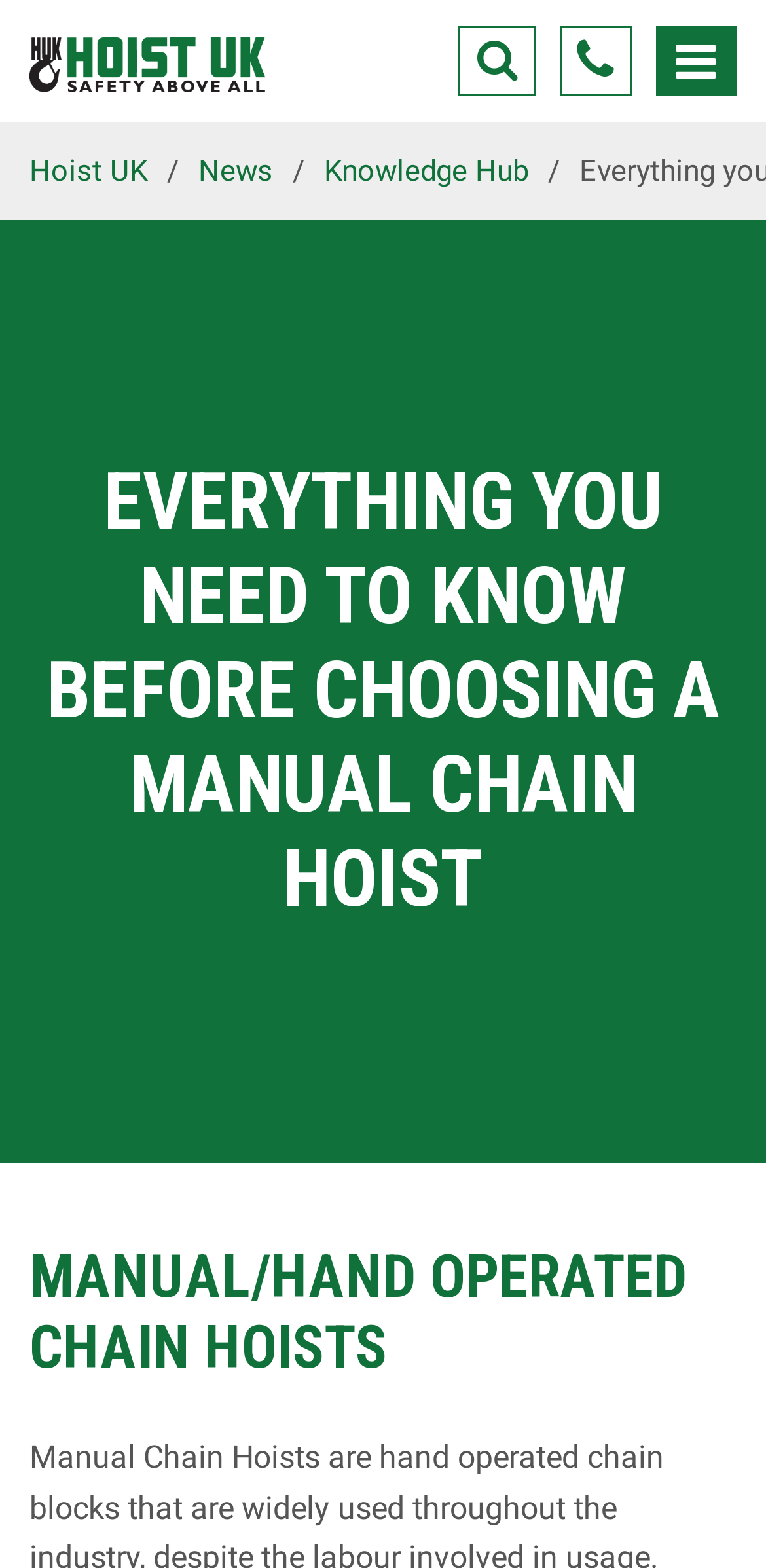Mark the bounding box of the element that matches the following description: "test".

None